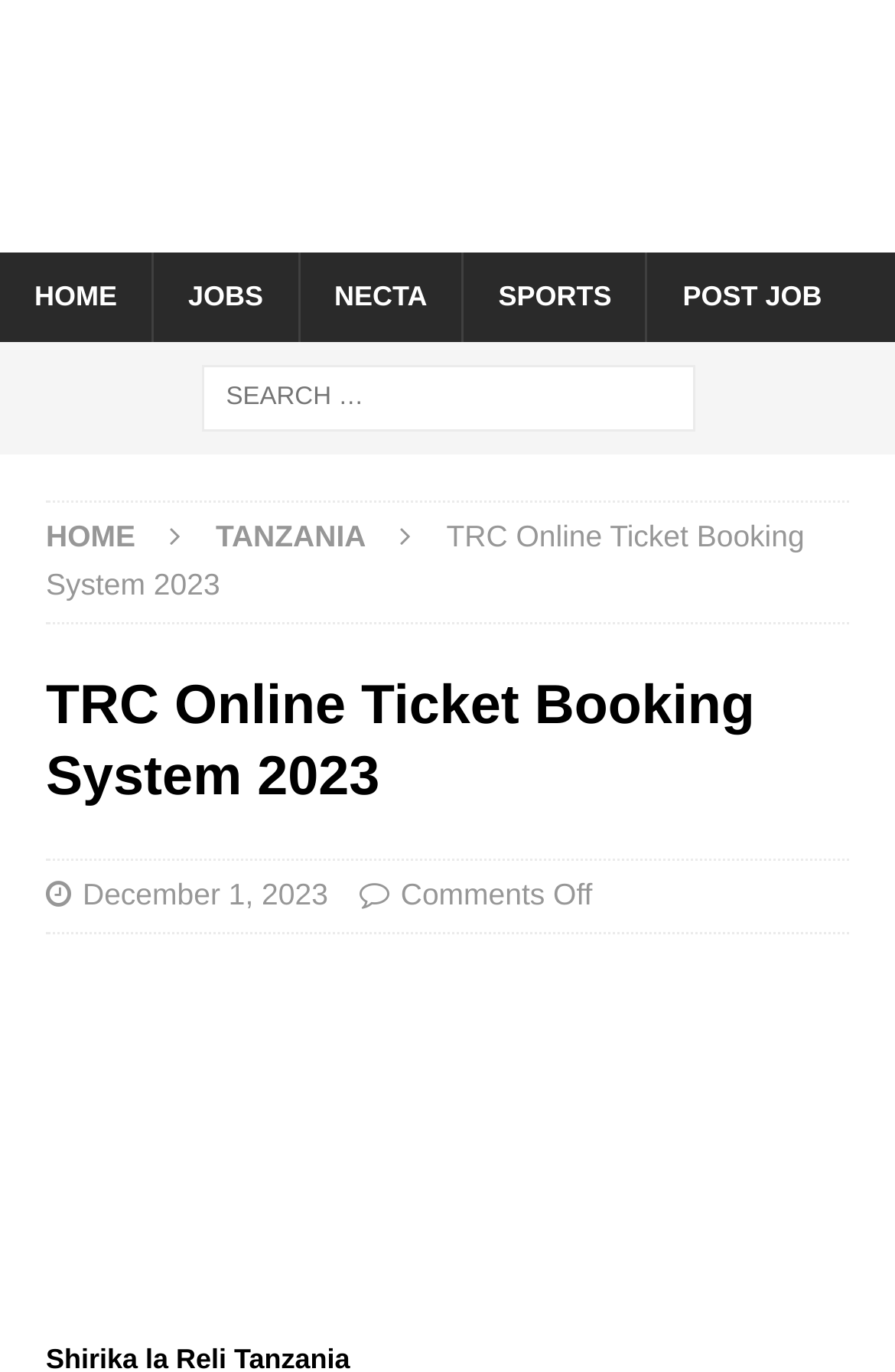How many navigation links are there at the top?
Your answer should be a single word or phrase derived from the screenshot.

5